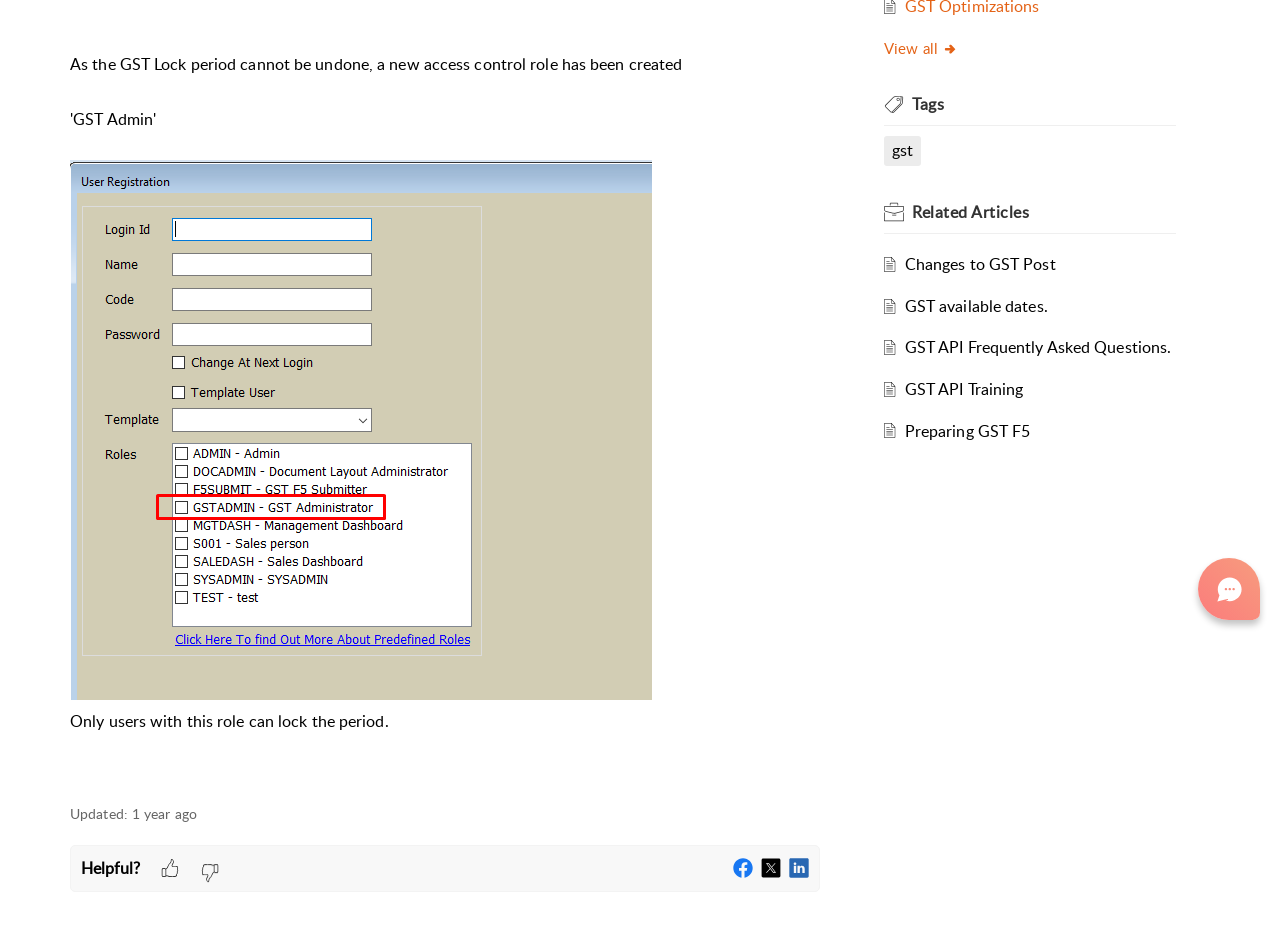Given the webpage screenshot and the description, determine the bounding box coordinates (top-left x, top-left y, bottom-right x, bottom-right y) that define the location of the UI element matching this description: title="Facebook"

[0.573, 0.92, 0.589, 0.944]